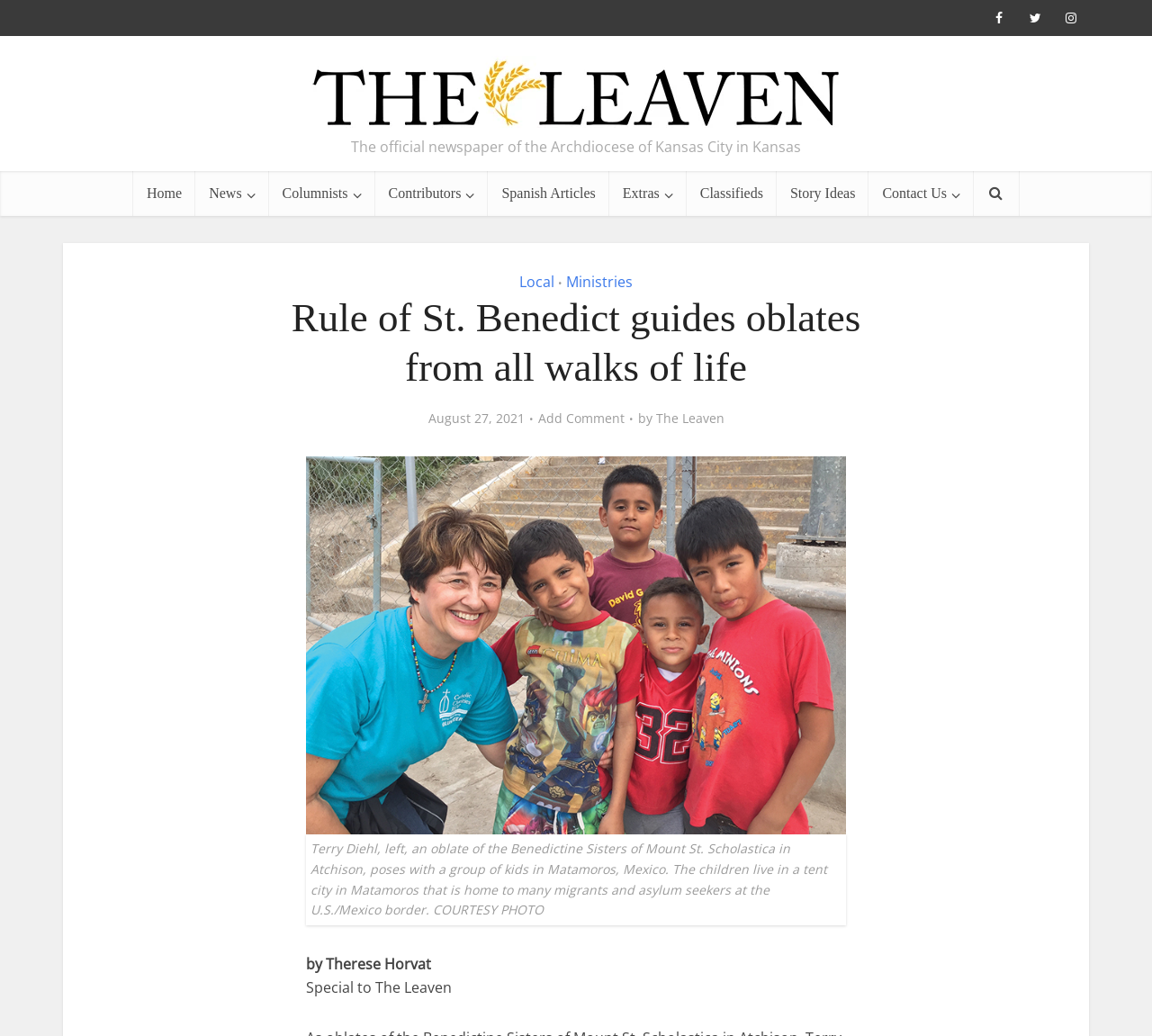Give a one-word or phrase response to the following question: What is the topic of the article?

Rule of St. Benedict guides oblates